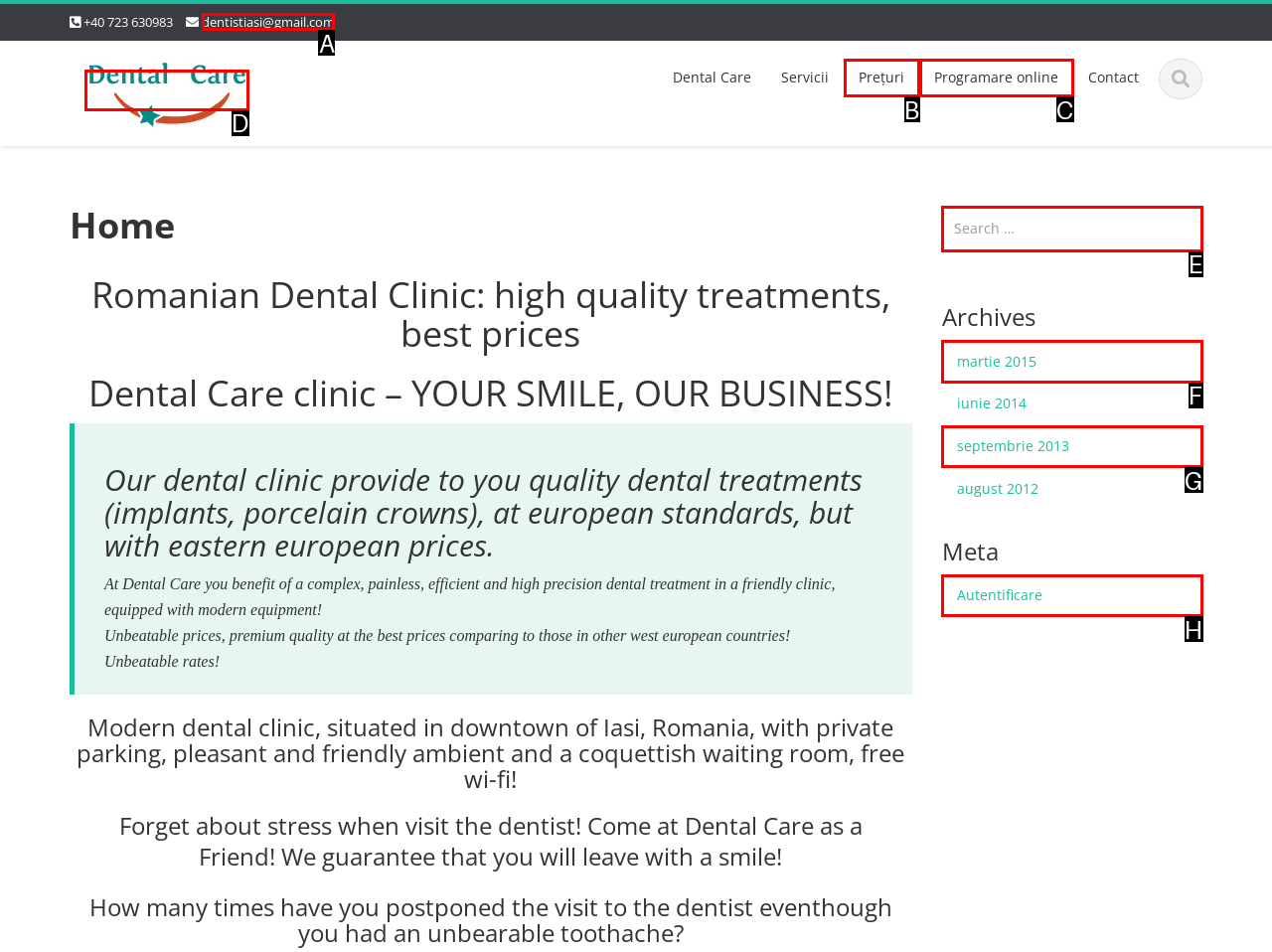Tell me which one HTML element I should click to complete the following task: Send an email to the dentist
Answer with the option's letter from the given choices directly.

A